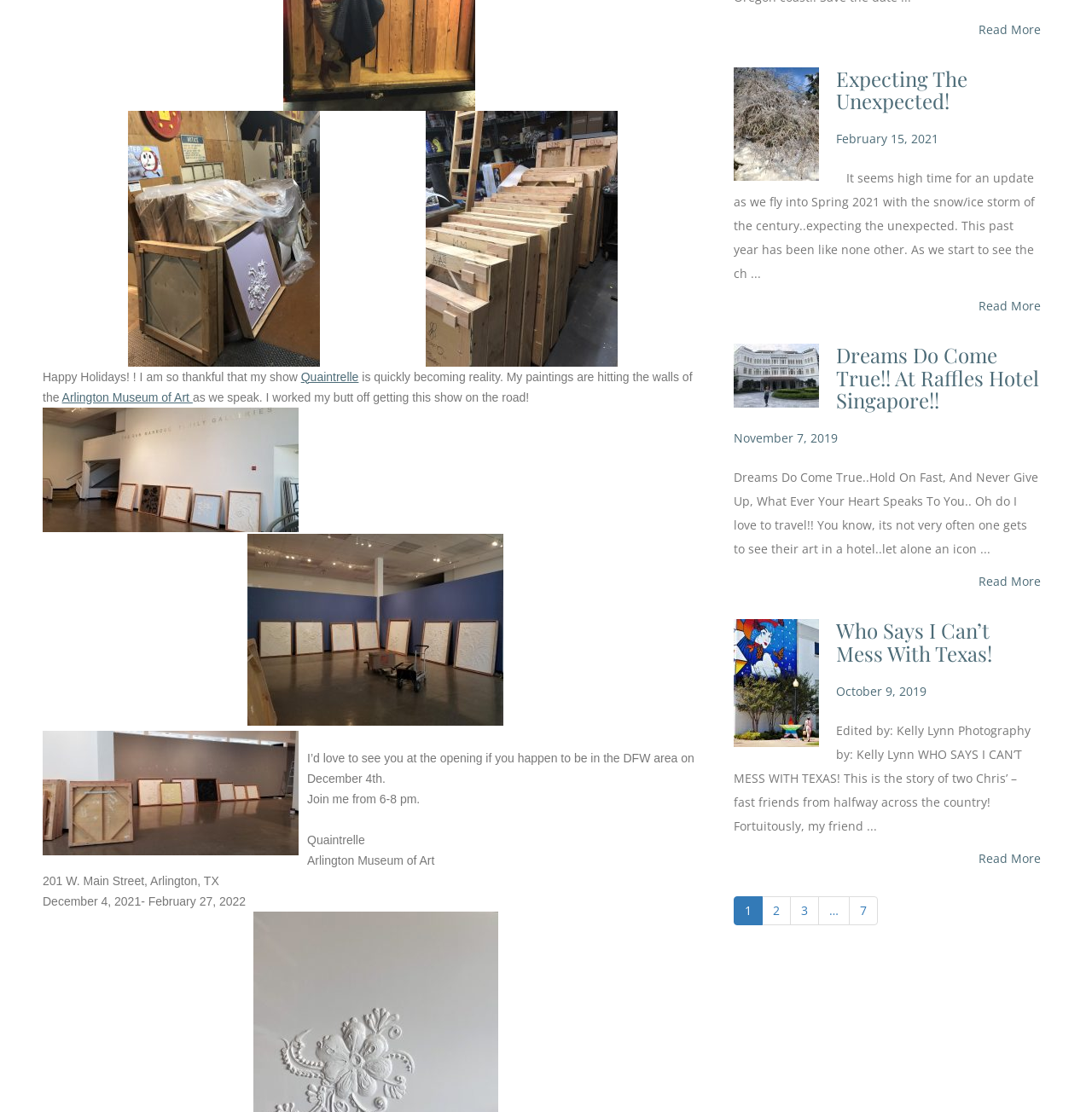Please specify the bounding box coordinates in the format (top-left x, top-left y, bottom-right x, bottom-right y), with all values as floating point numbers between 0 and 1. Identify the bounding box of the UI element described by: 7

[0.777, 0.806, 0.804, 0.832]